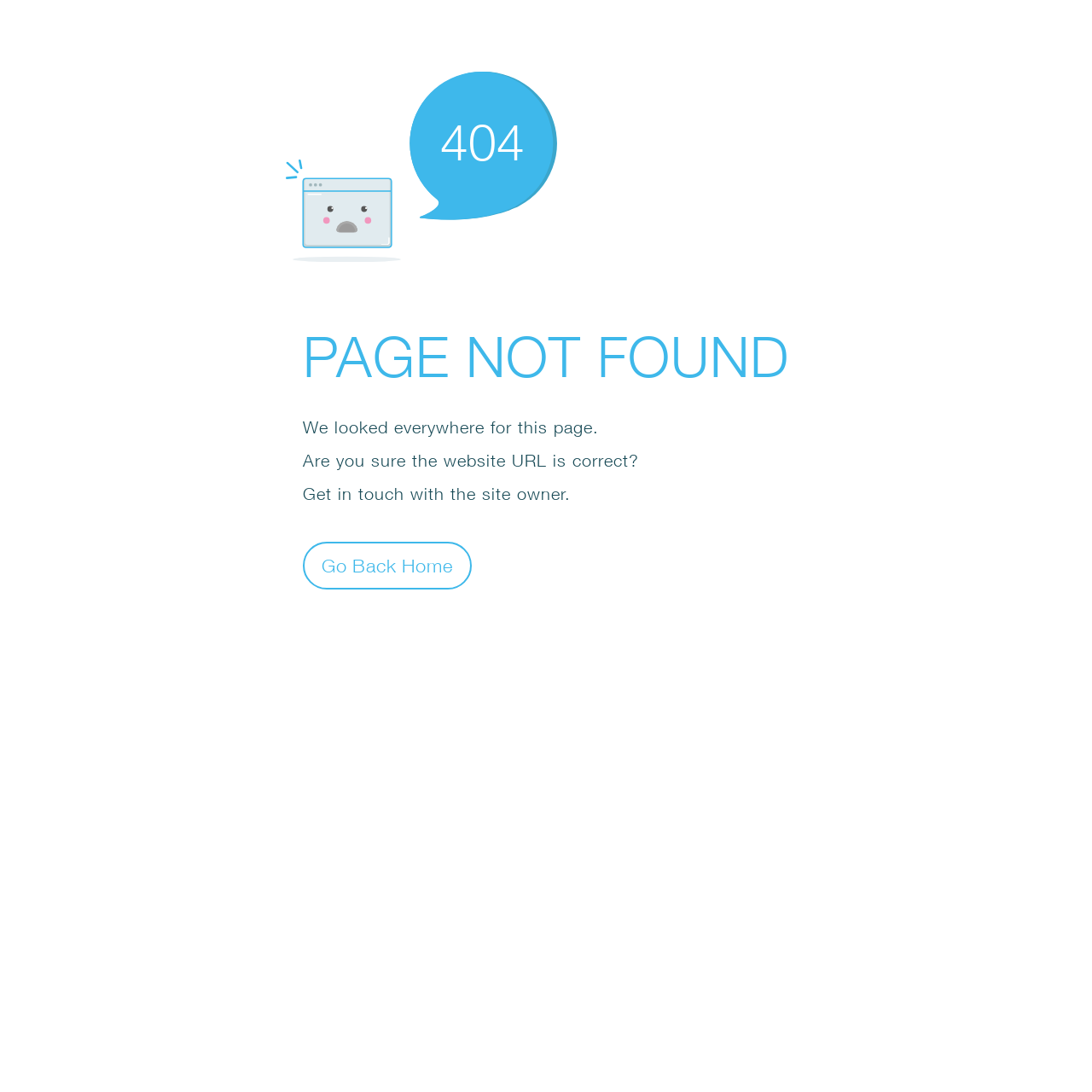Summarize the webpage in an elaborate manner.

The webpage displays an error message, indicating that the page was not found. At the top, there is a small icon, an SVG element, positioned slightly to the right of the center. Below the icon, a large "404" text is displayed, followed by the main error message "PAGE NOT FOUND" in a prominent font. 

Below the main error message, there are three paragraphs of text. The first paragraph reads "We looked everywhere for this page." The second paragraph asks "Are you sure the website URL is correct?" and the third paragraph suggests "Get in touch with the site owner." 

At the bottom, there is a button labeled "Go Back Home", positioned slightly to the right of the center, allowing users to navigate back to the homepage.